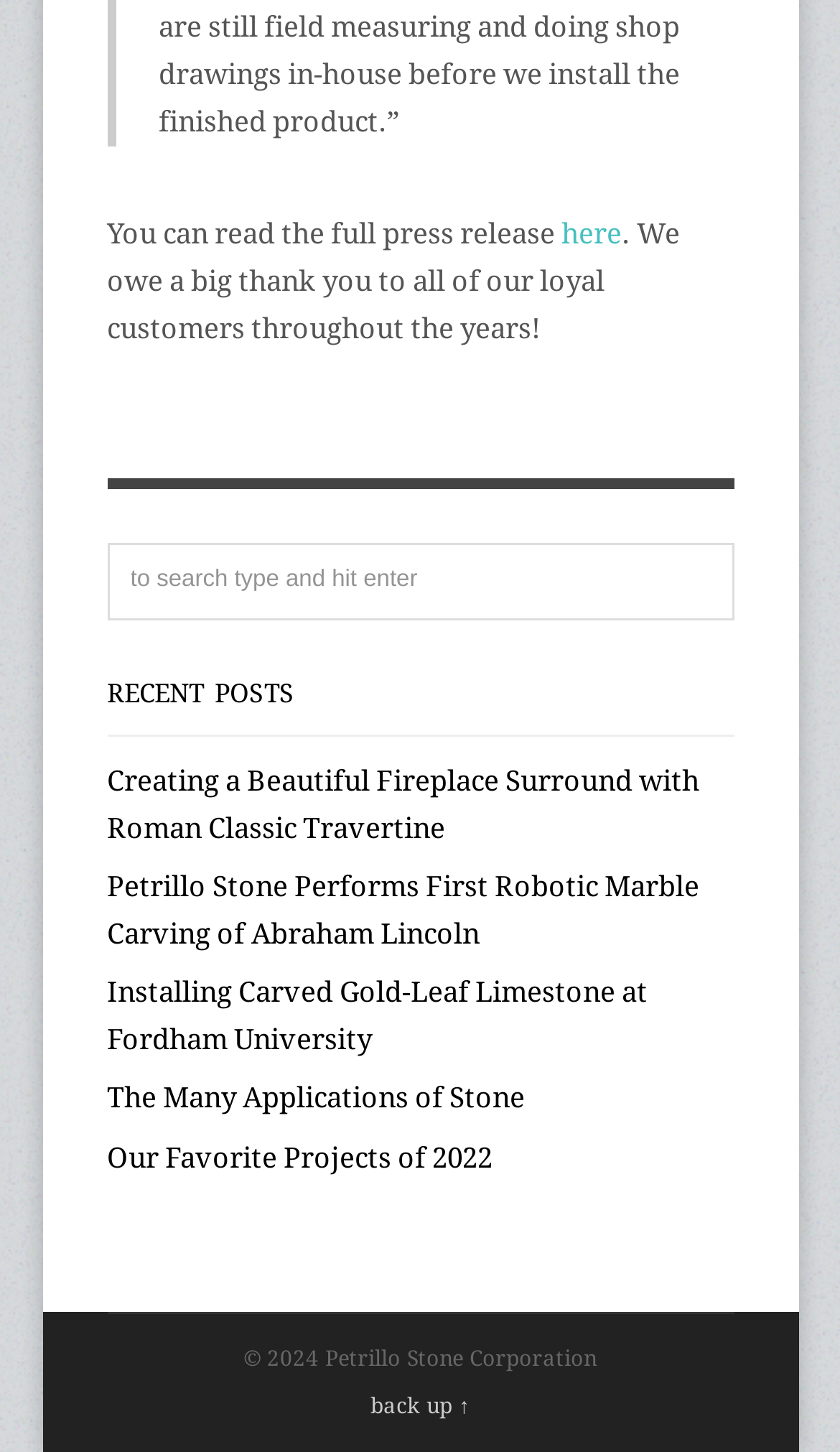Locate the bounding box coordinates of the segment that needs to be clicked to meet this instruction: "view Creating a Beautiful Fireplace Surround with Roman Classic Travertine".

[0.127, 0.527, 0.832, 0.582]